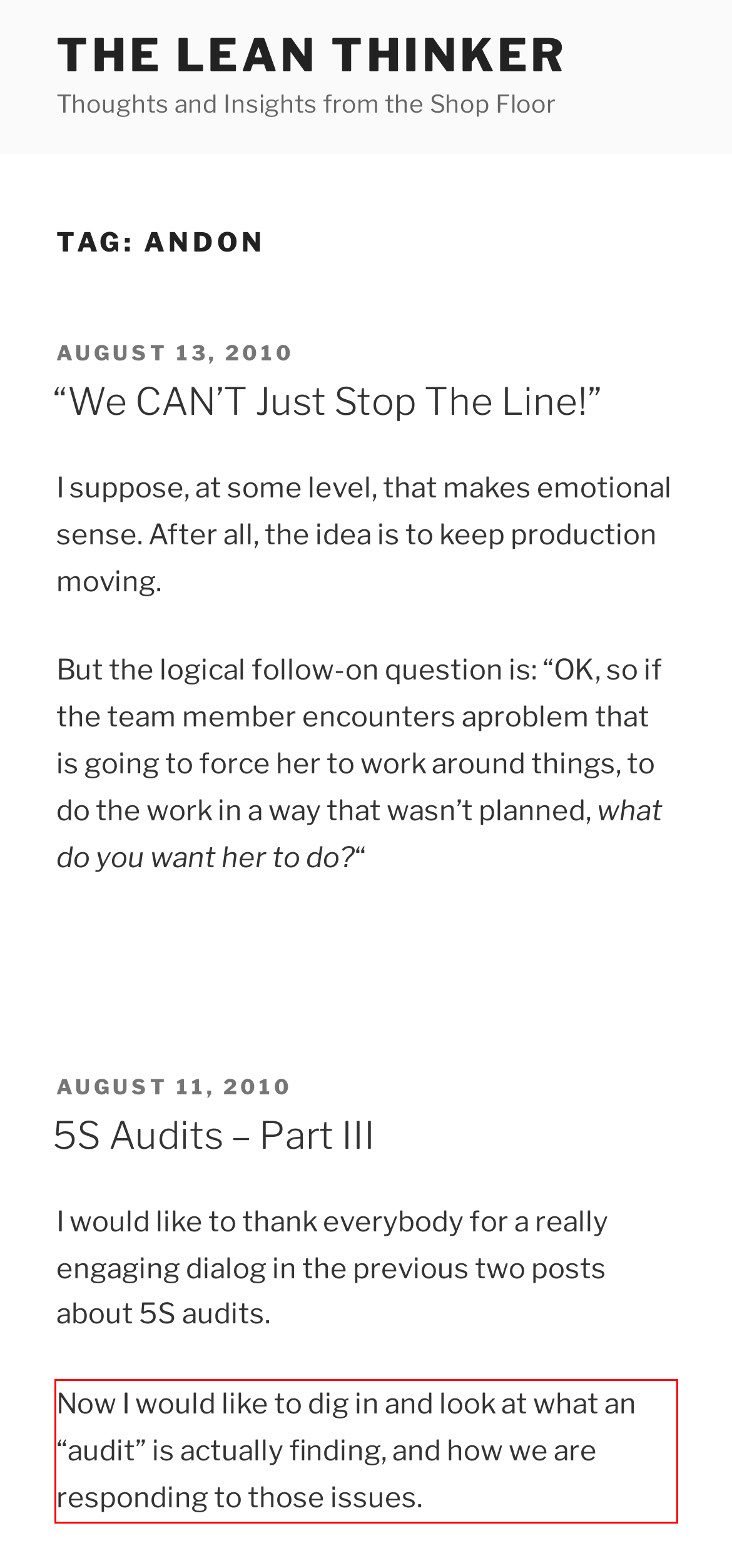Please analyze the screenshot of a webpage and extract the text content within the red bounding box using OCR.

Now I would like to dig in and look at what an “audit” is actually finding, and how we are responding to those issues.